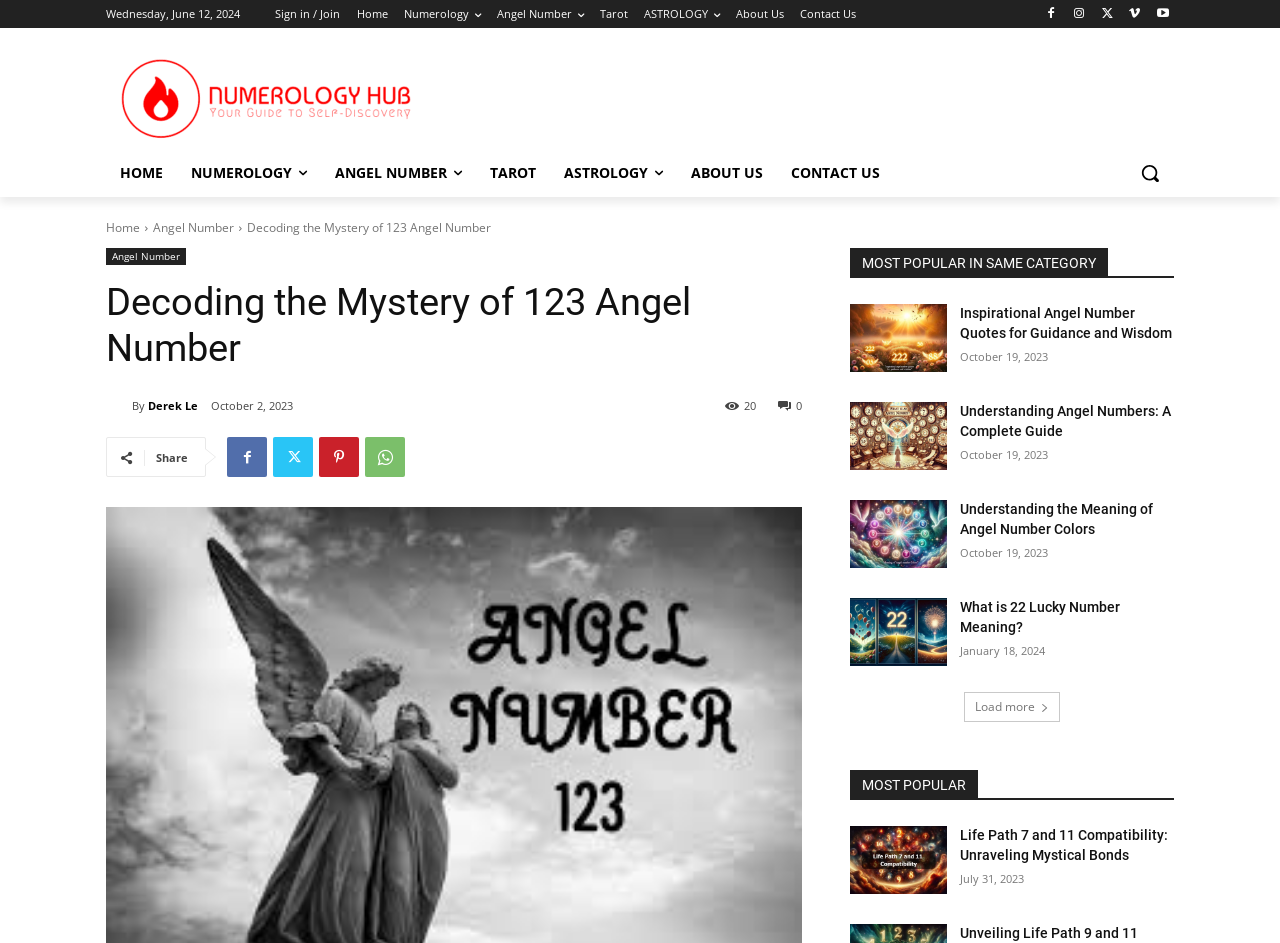Respond with a single word or phrase to the following question:
What is the title of the first related article?

Inspirational Angel Number Quotes for Guidance and Wisdom